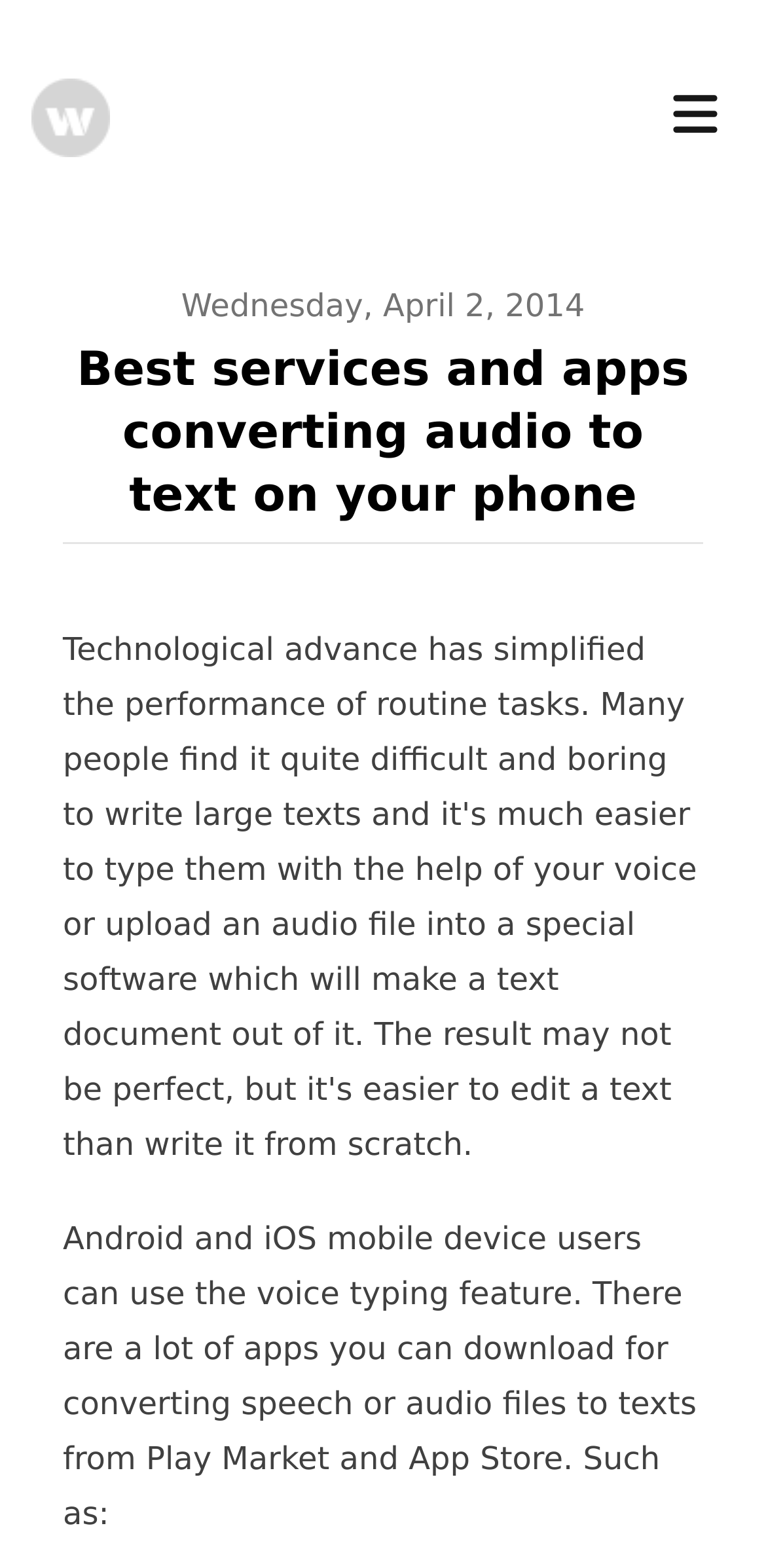Extract the primary heading text from the webpage.

Best services and apps converting audio to text on your phone